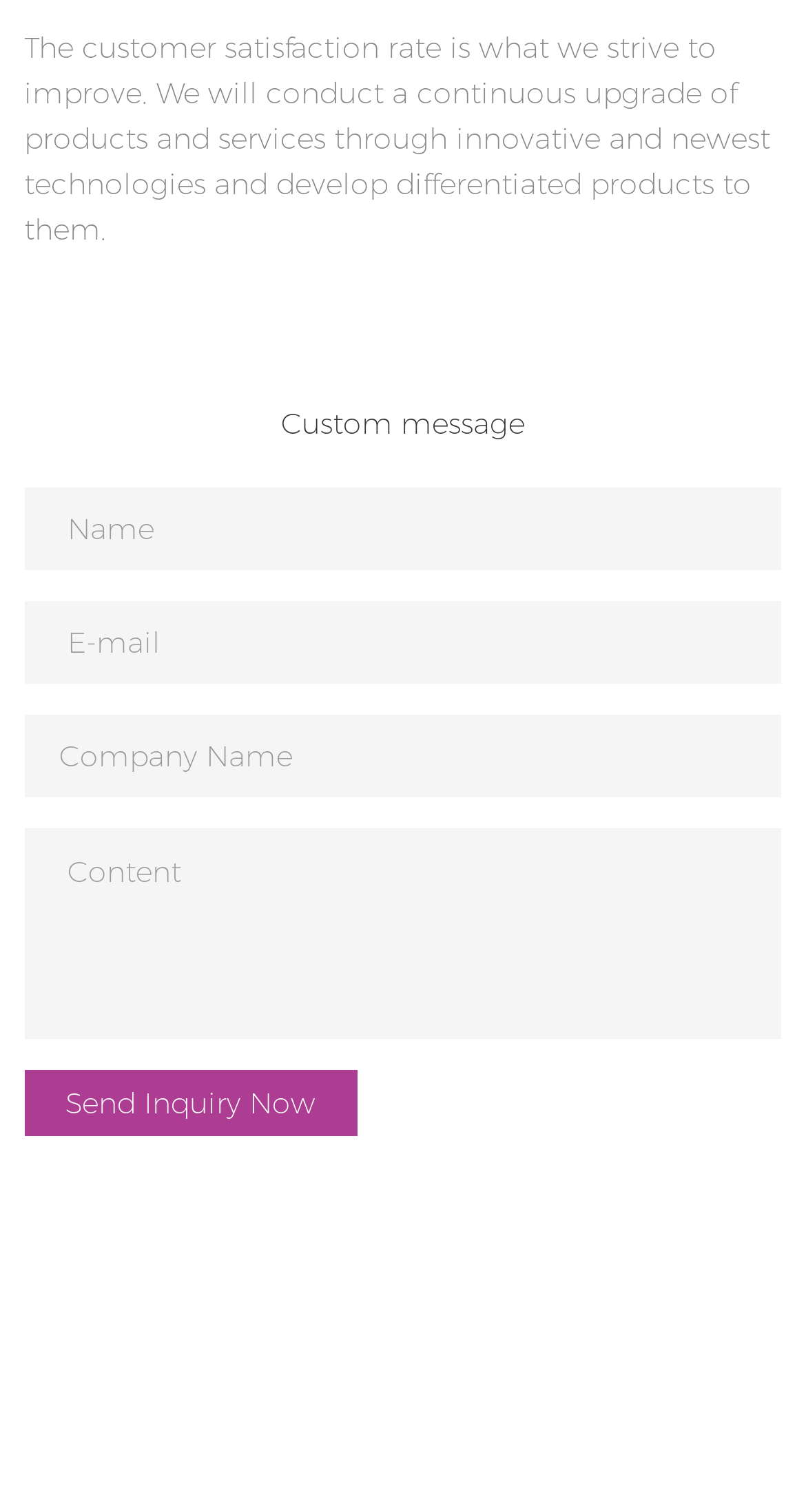Give a succinct answer to this question in a single word or phrase: 
What is the button at the bottom of the page for?

To send an inquiry